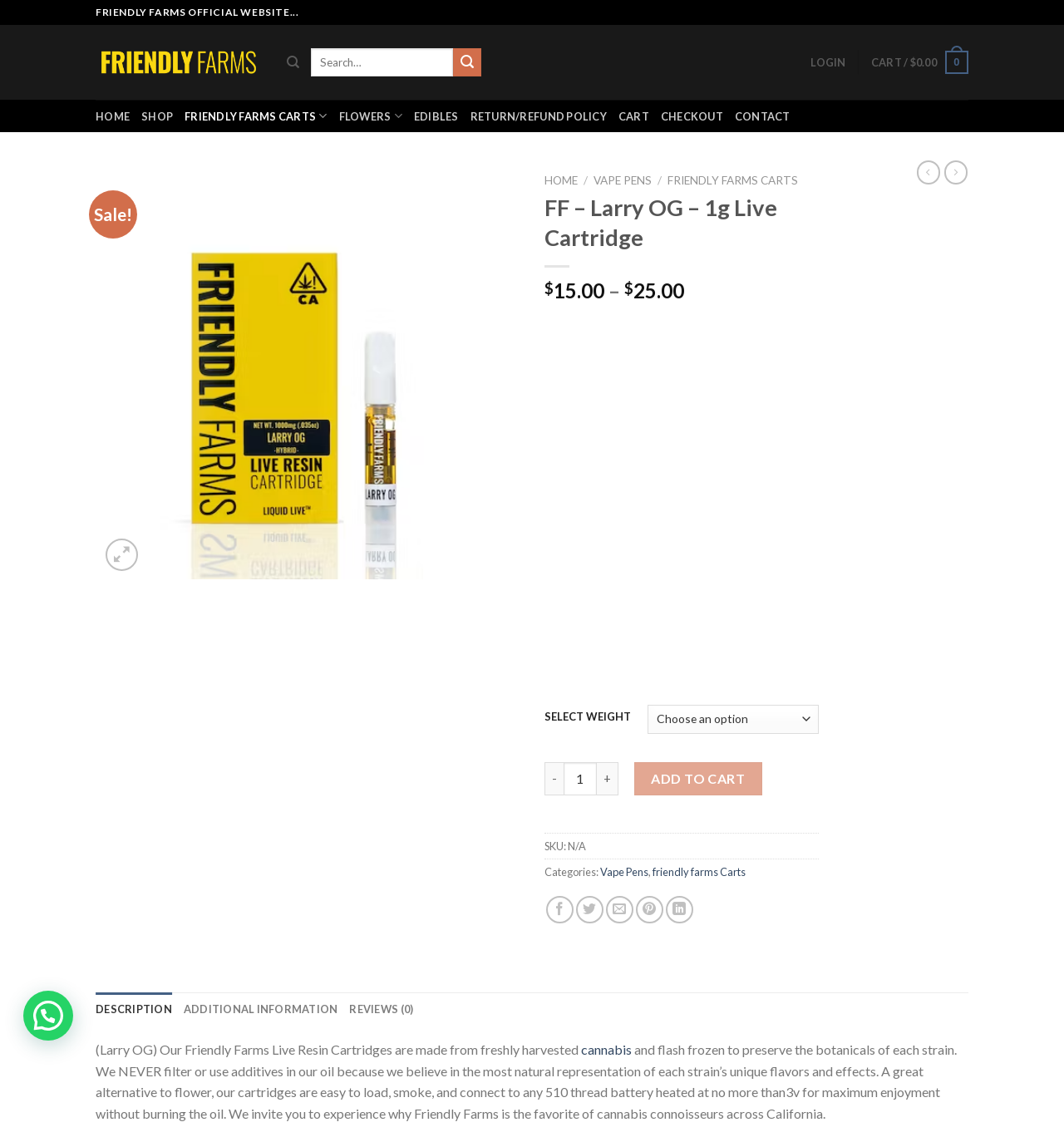Kindly determine the bounding box coordinates for the clickable area to achieve the given instruction: "Log in to your account".

[0.762, 0.04, 0.795, 0.07]